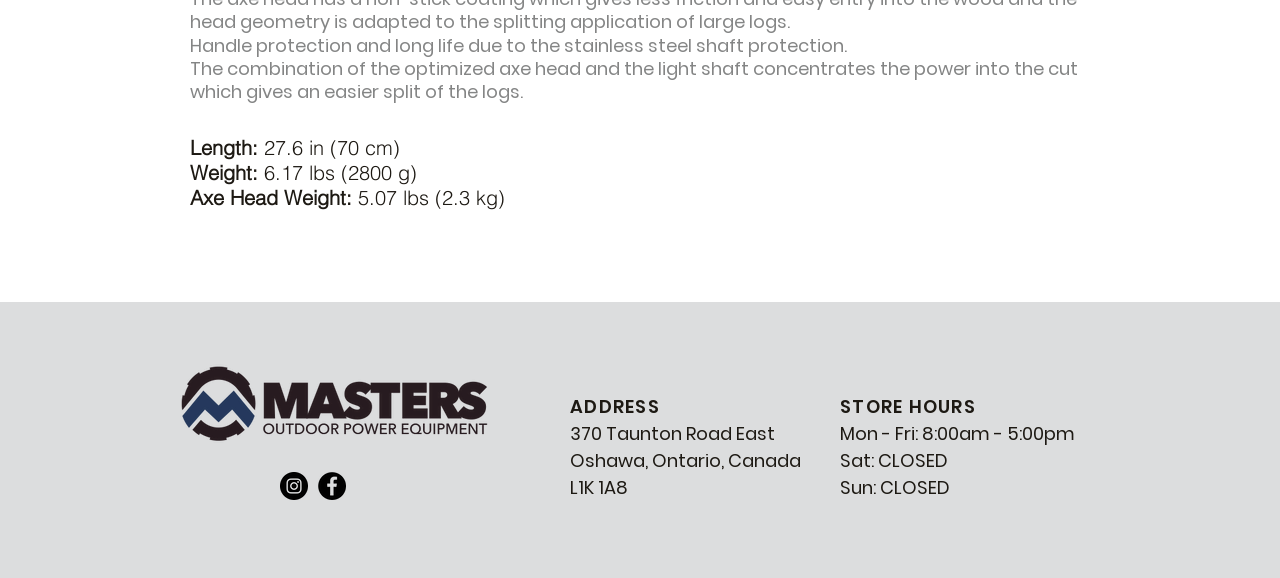Is the store open on Saturday?
Look at the image and provide a short answer using one word or a phrase.

no